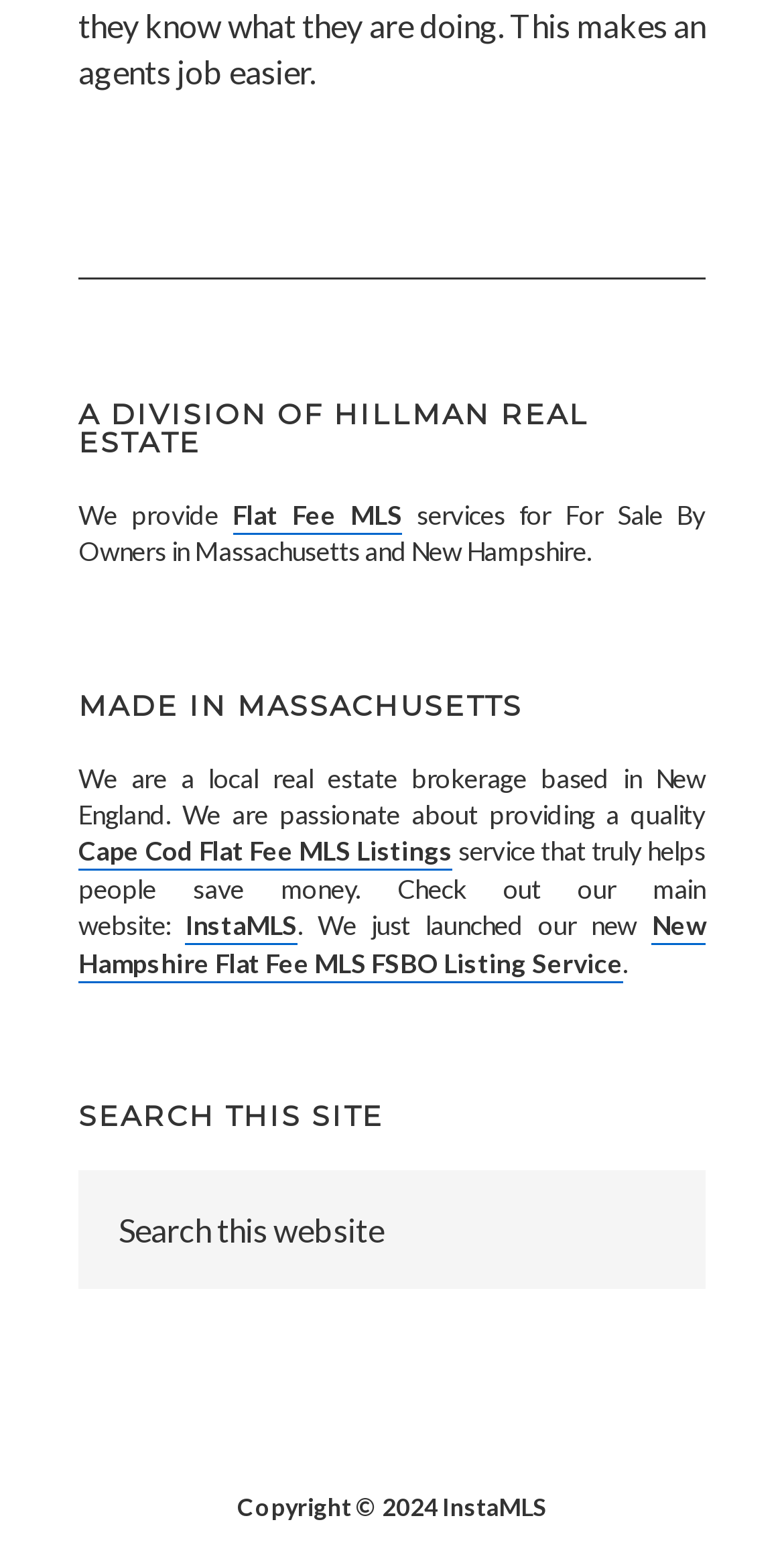Identify the bounding box coordinates for the UI element described as: "InstaMLS". The coordinates should be provided as four floats between 0 and 1: [left, top, right, bottom].

[0.564, 0.955, 0.697, 0.975]